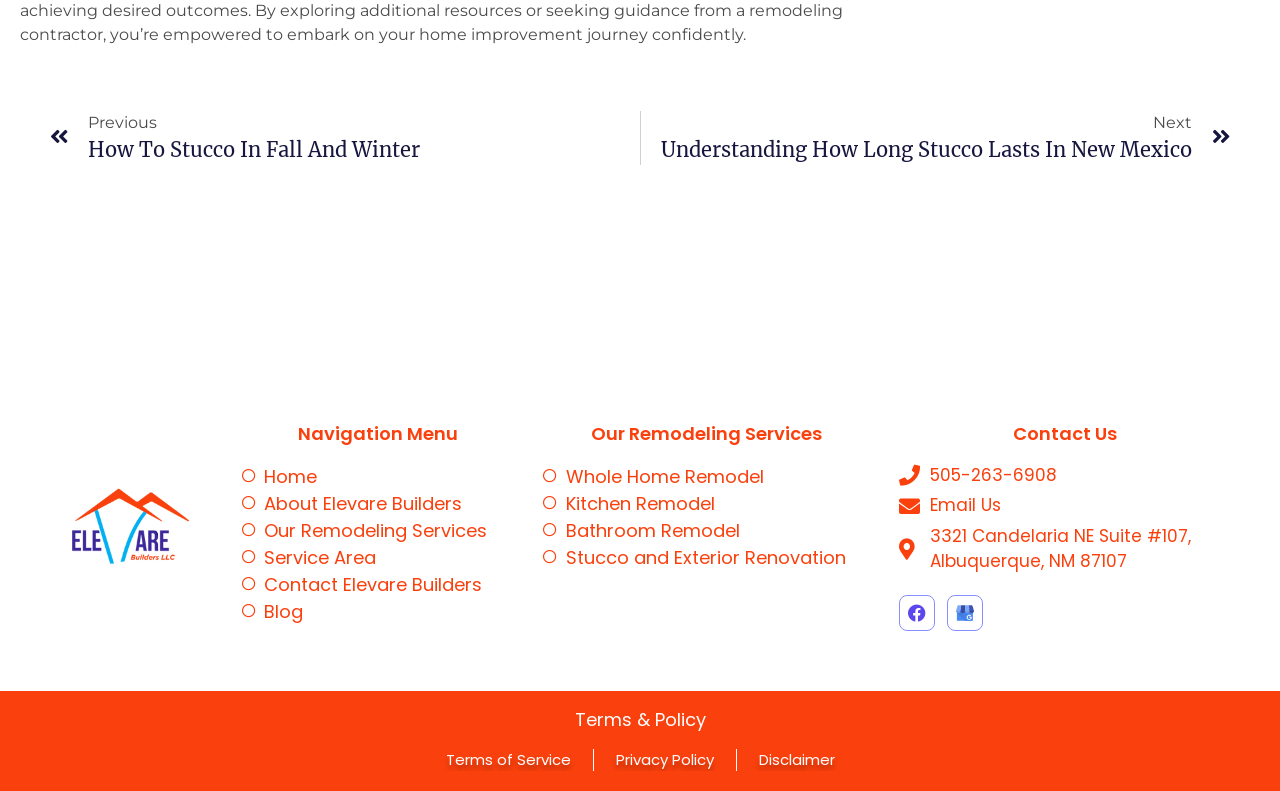Provide the bounding box coordinates of the HTML element this sentence describes: "Home". The bounding box coordinates consist of four float numbers between 0 and 1, i.e., [left, top, right, bottom].

[0.189, 0.585, 0.399, 0.619]